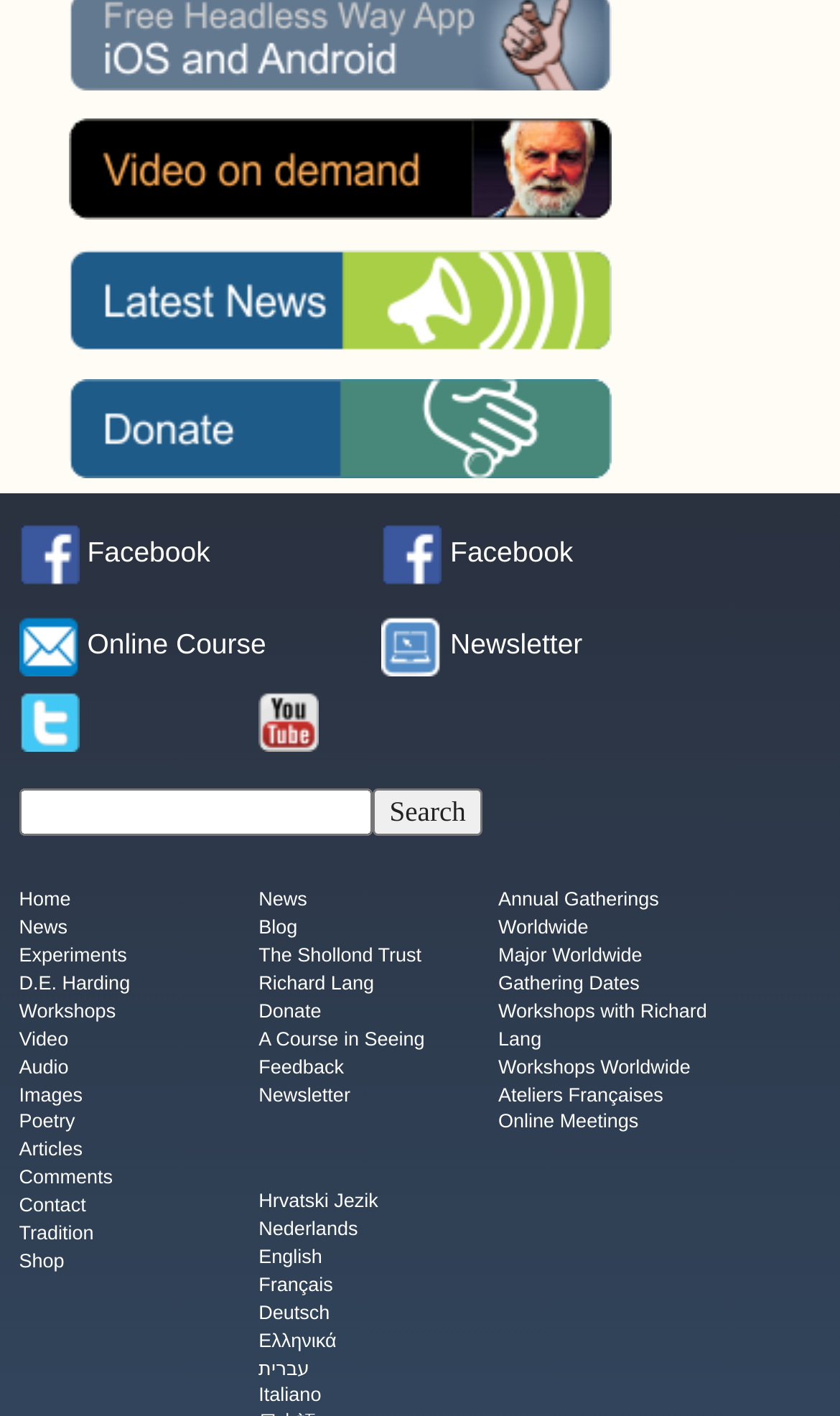Please identify the bounding box coordinates of the area that needs to be clicked to follow this instruction: "Click here for the Latest News".

[0.081, 0.2, 0.727, 0.221]